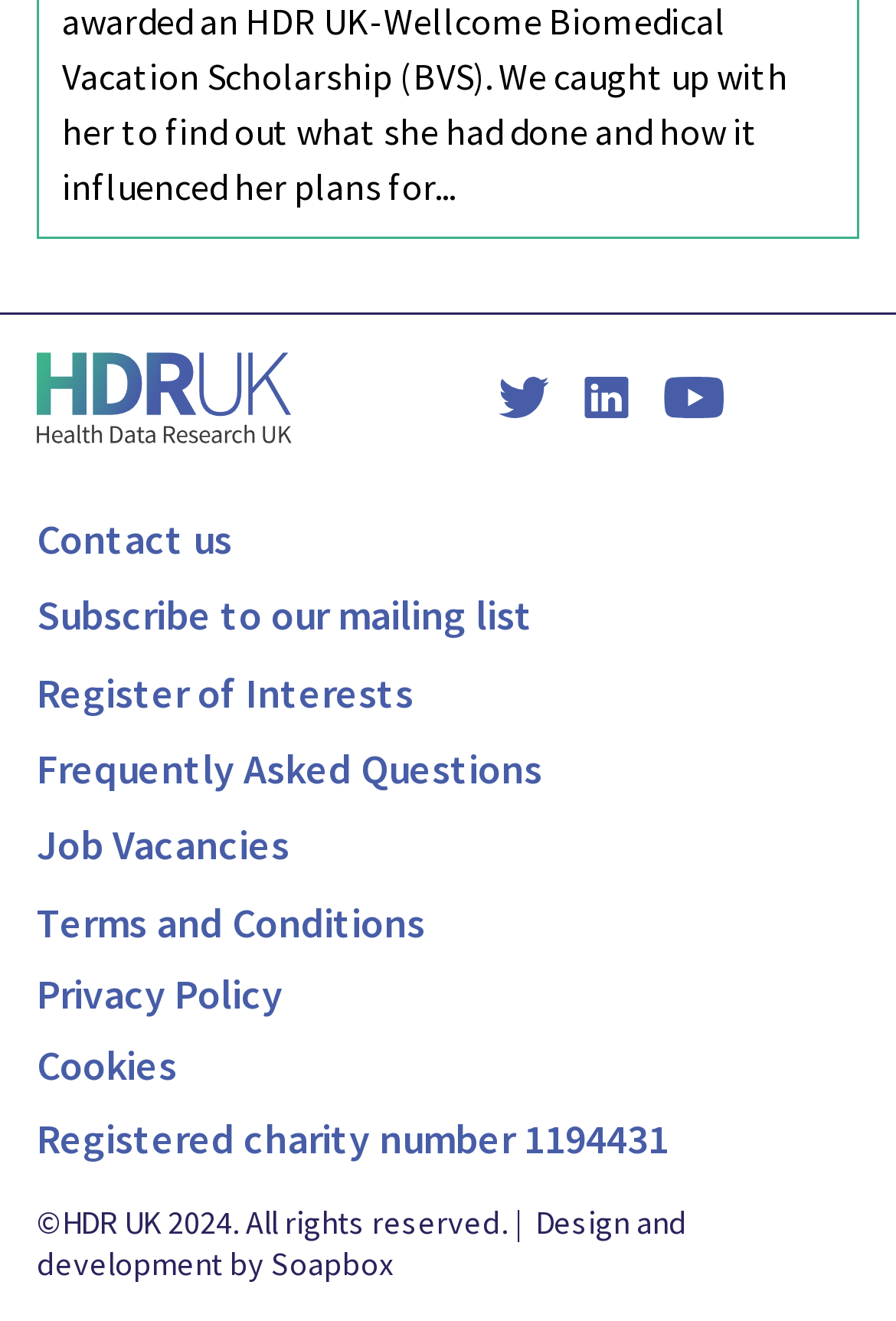Identify the bounding box coordinates of the area you need to click to perform the following instruction: "View Job Vacancies".

[0.041, 0.62, 0.323, 0.66]